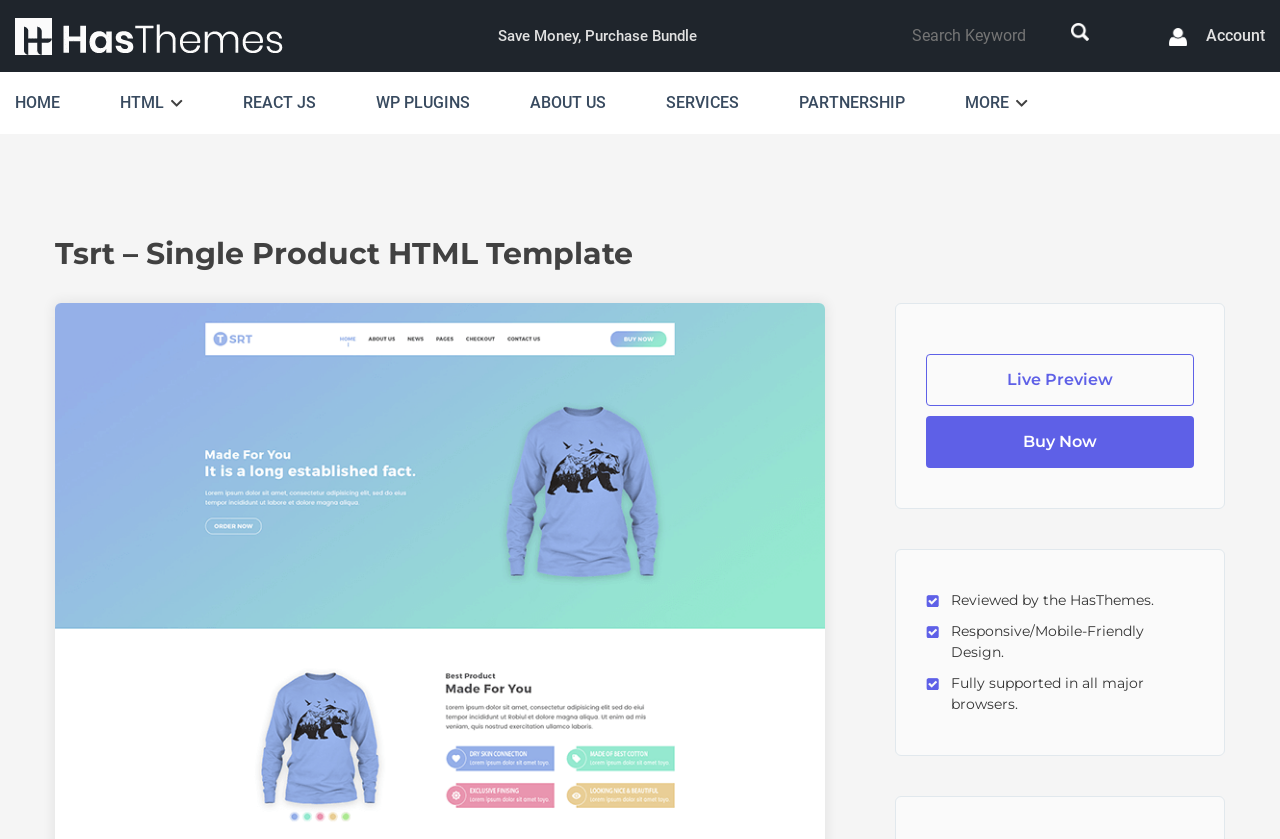Based on the element description parent_node: Search, identify the bounding box coordinates for the UI element. The coordinates should be in the format (top-left x, top-left y, bottom-right x, bottom-right y) and within the 0 to 1 range.

[0.837, 0.02, 0.851, 0.063]